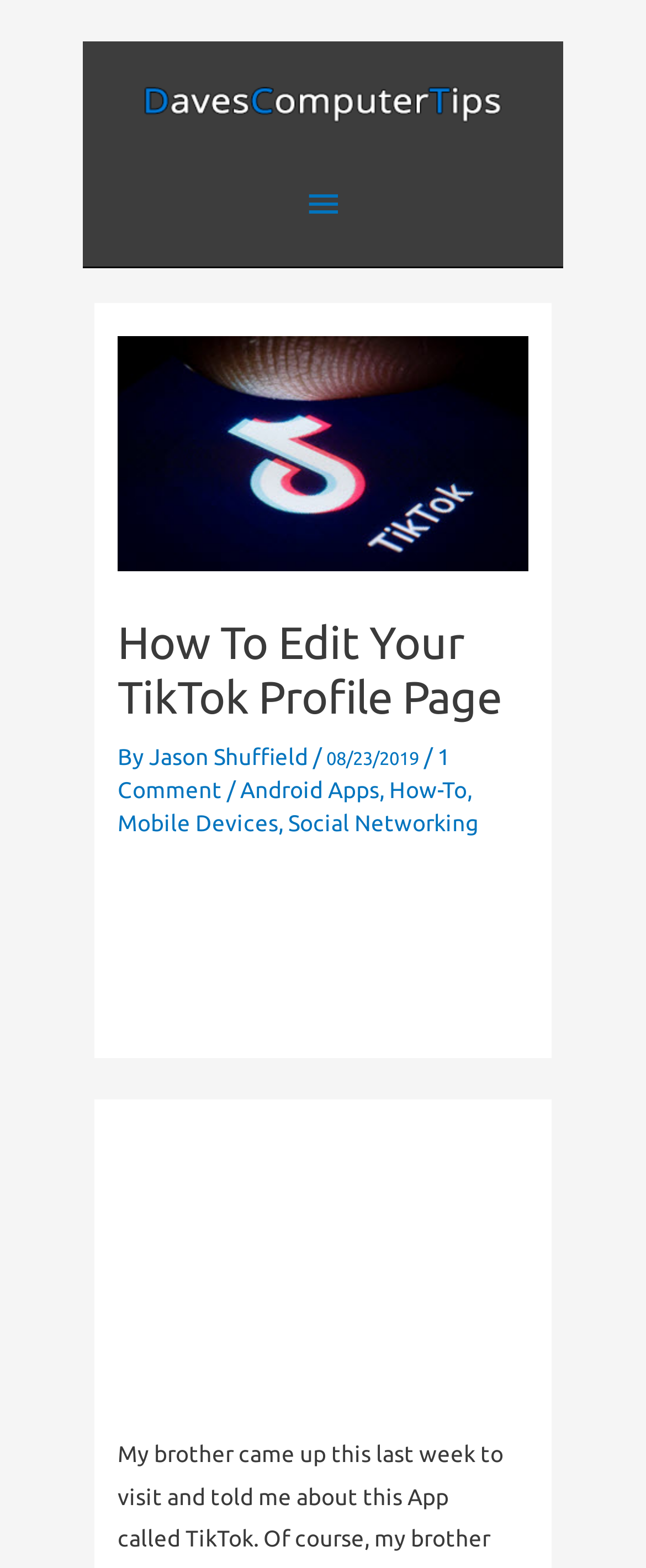What is the name of the app mentioned in the article?
Refer to the image and give a detailed answer to the query.

The article mentions that the author's brother told him about an app called TikTok, which is a social networking app.